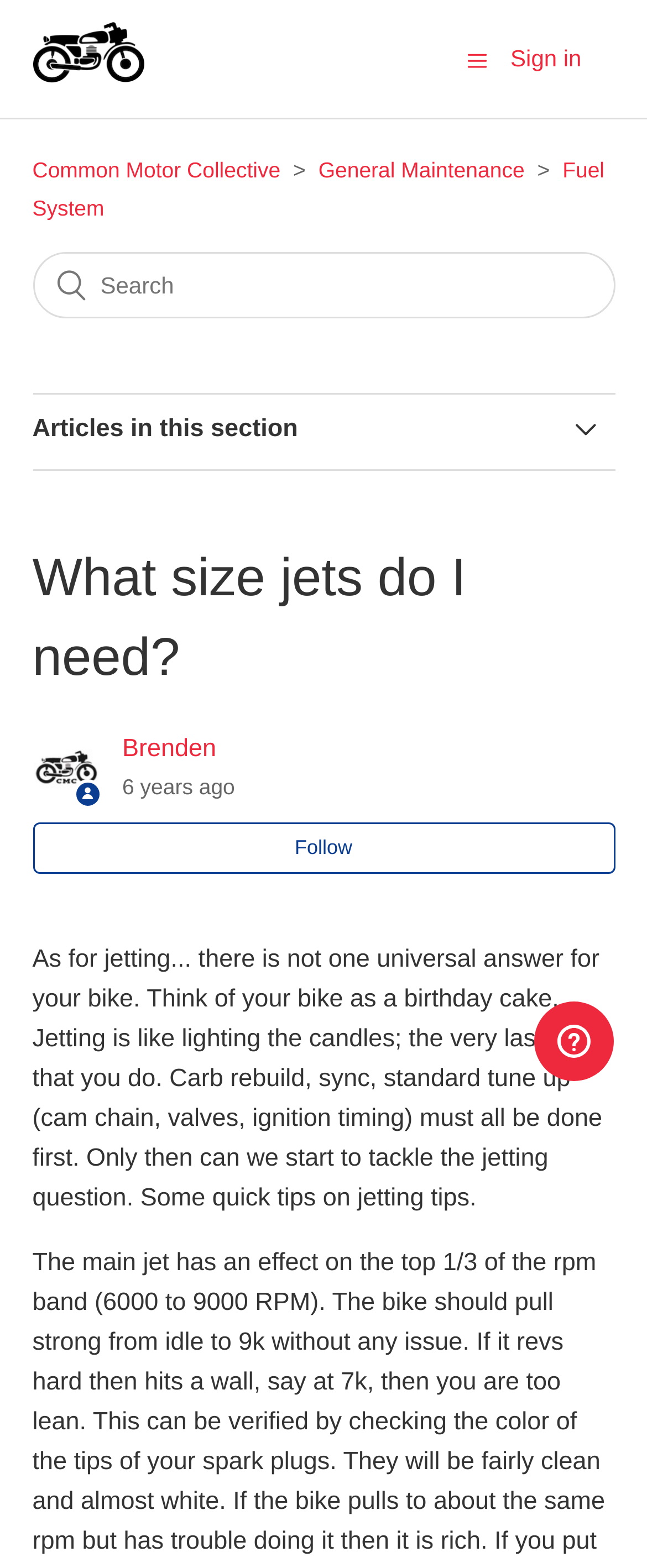Determine the coordinates of the bounding box for the clickable area needed to execute this instruction: "View Return & Refund Policy".

None